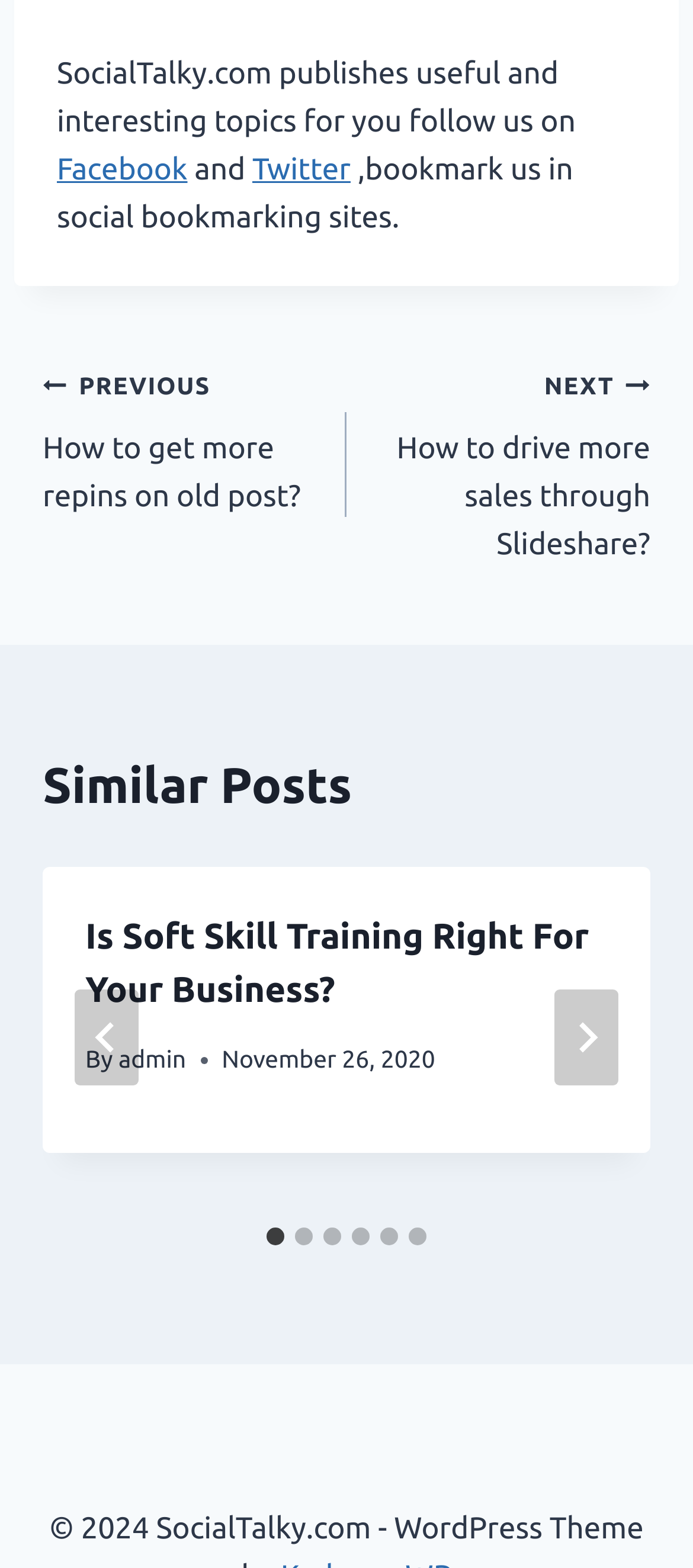How many slides are there in the current post?
Please answer the question with as much detail and depth as you can.

The number of slides can be determined by looking at the tablist element, which has 6 tabs labeled 'Go to slide 1' to 'Go to slide 6'.